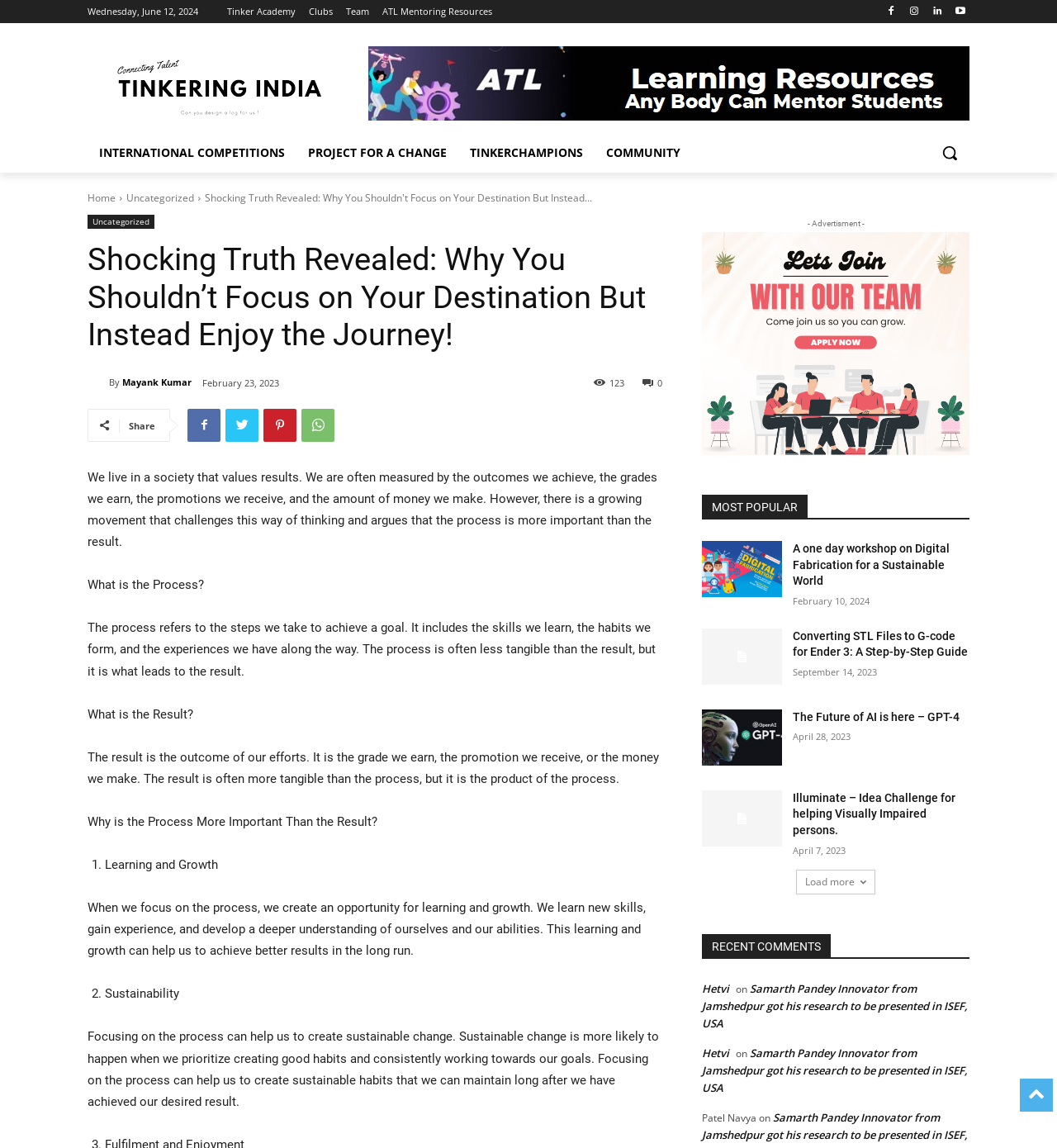Find the bounding box coordinates for the area that should be clicked to accomplish the instruction: "Search for something".

[0.88, 0.116, 0.917, 0.15]